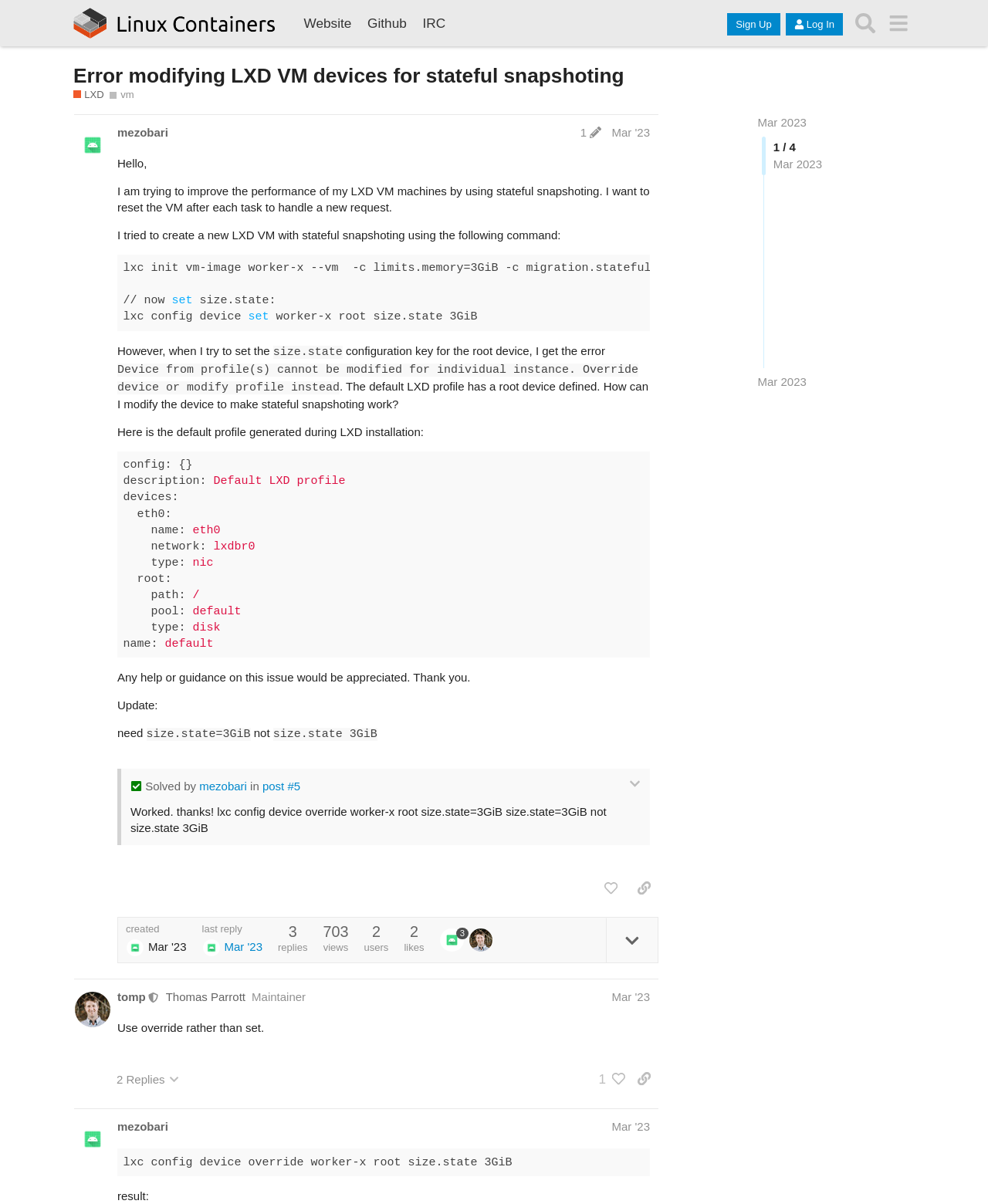Identify the bounding box coordinates of the region that should be clicked to execute the following instruction: "View the post edit history".

[0.583, 0.104, 0.613, 0.115]